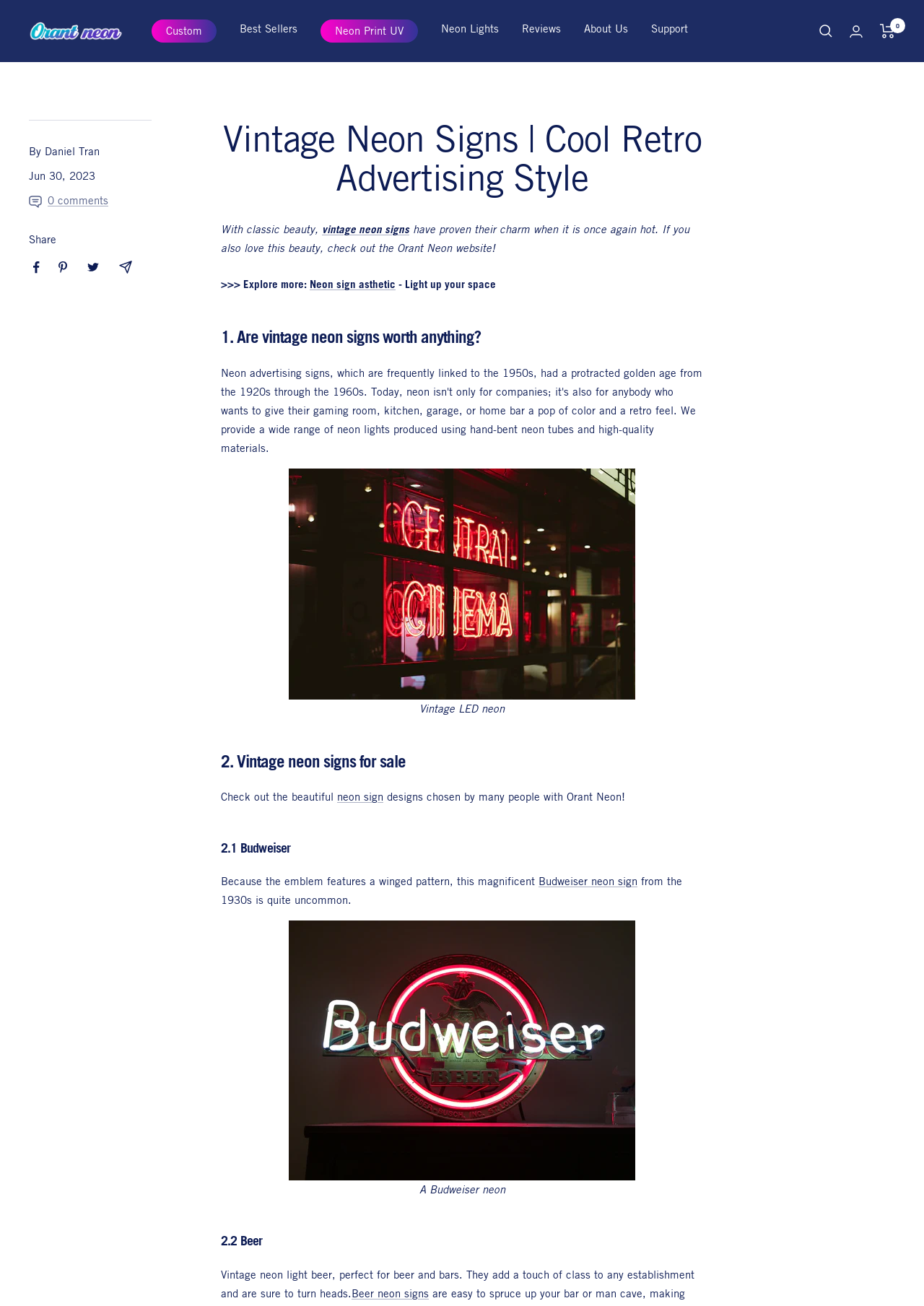Provide a brief response using a word or short phrase to this question:
What is the purpose of the vintage neon signs according to the webpage?

To add a touch of class